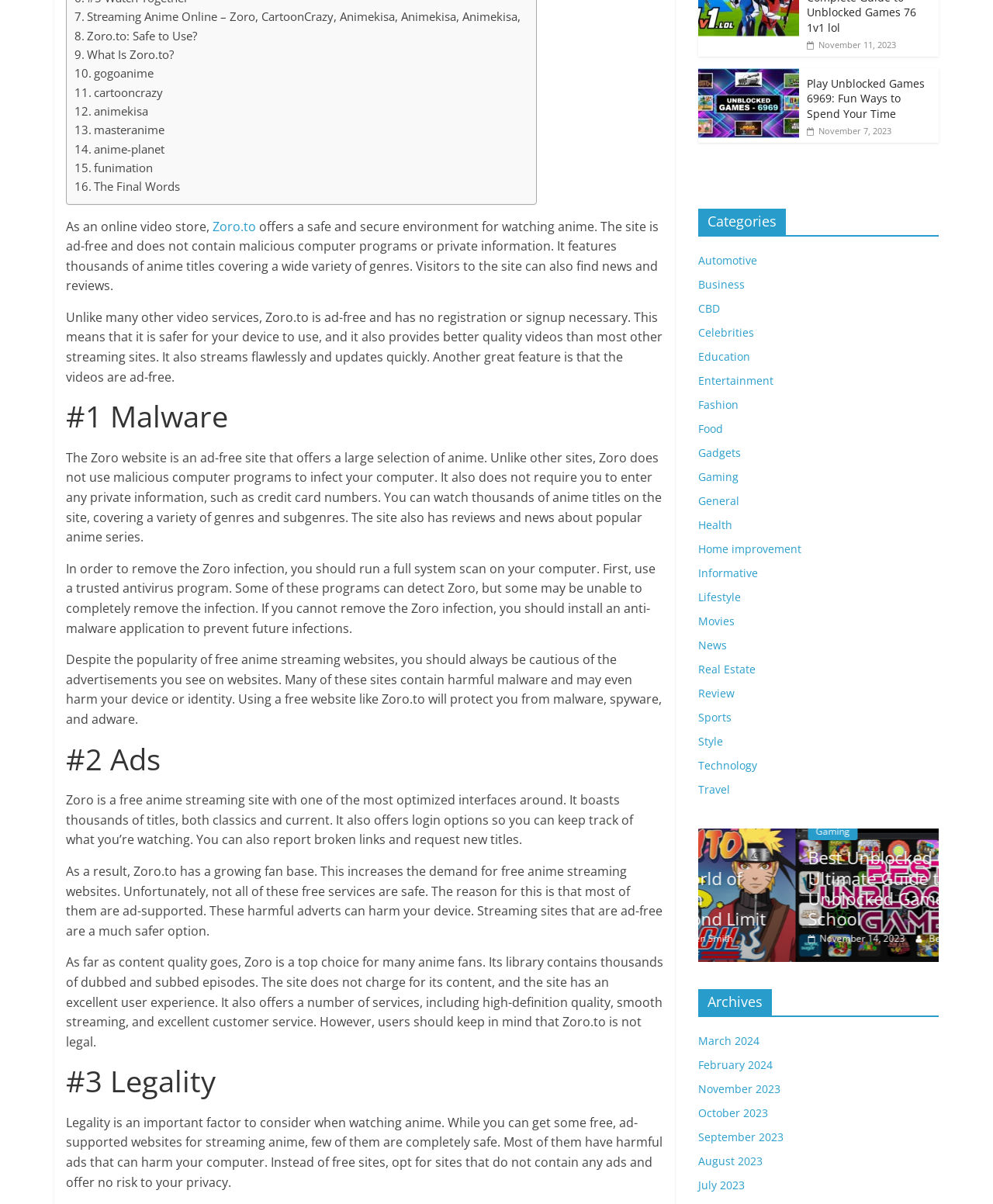What is the date of the latest article?
Answer with a single word or phrase by referring to the visual content.

November 14, 2023